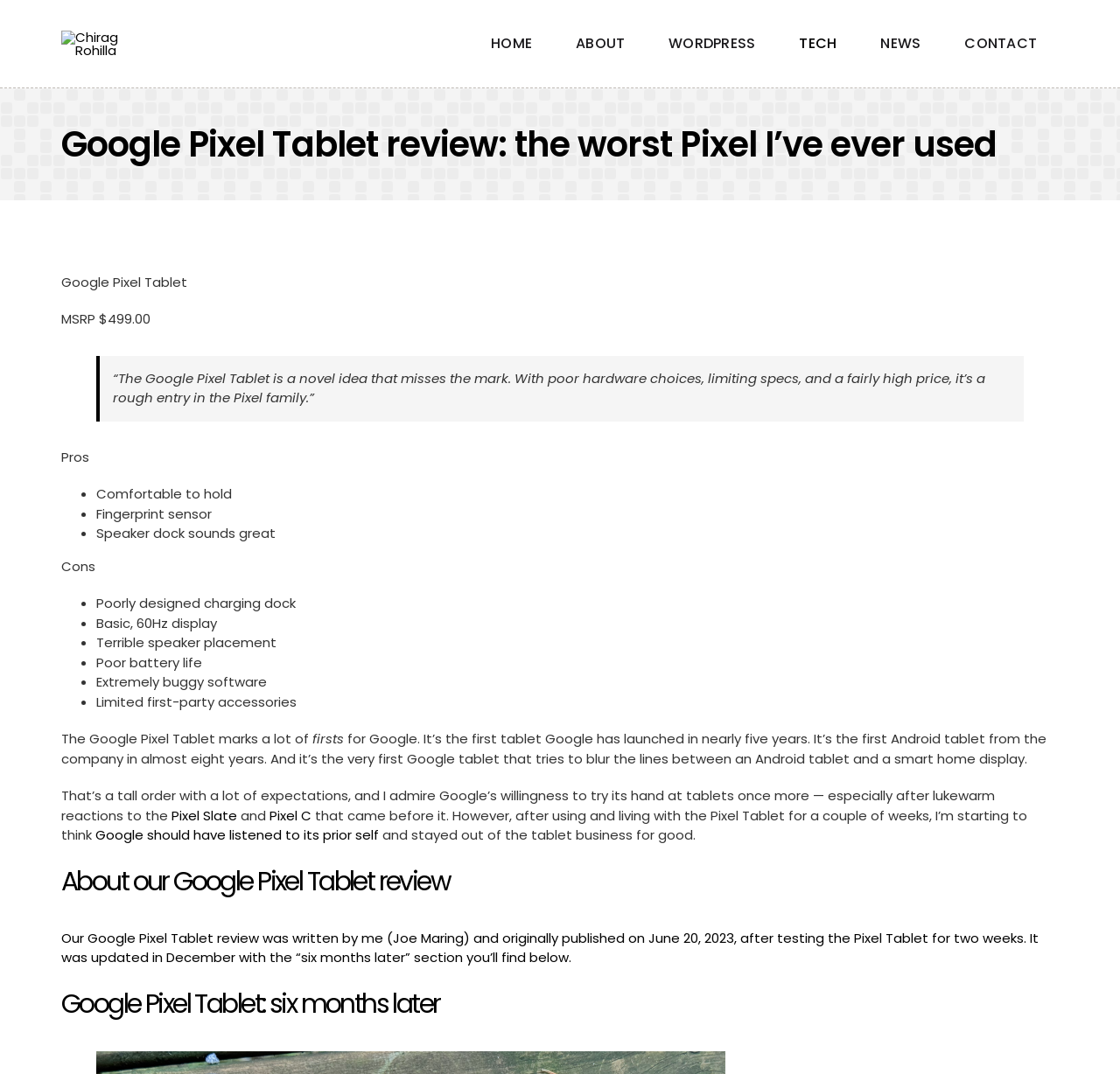Kindly provide the bounding box coordinates of the section you need to click on to fulfill the given instruction: "Read the review".

[0.055, 0.115, 0.963, 0.154]